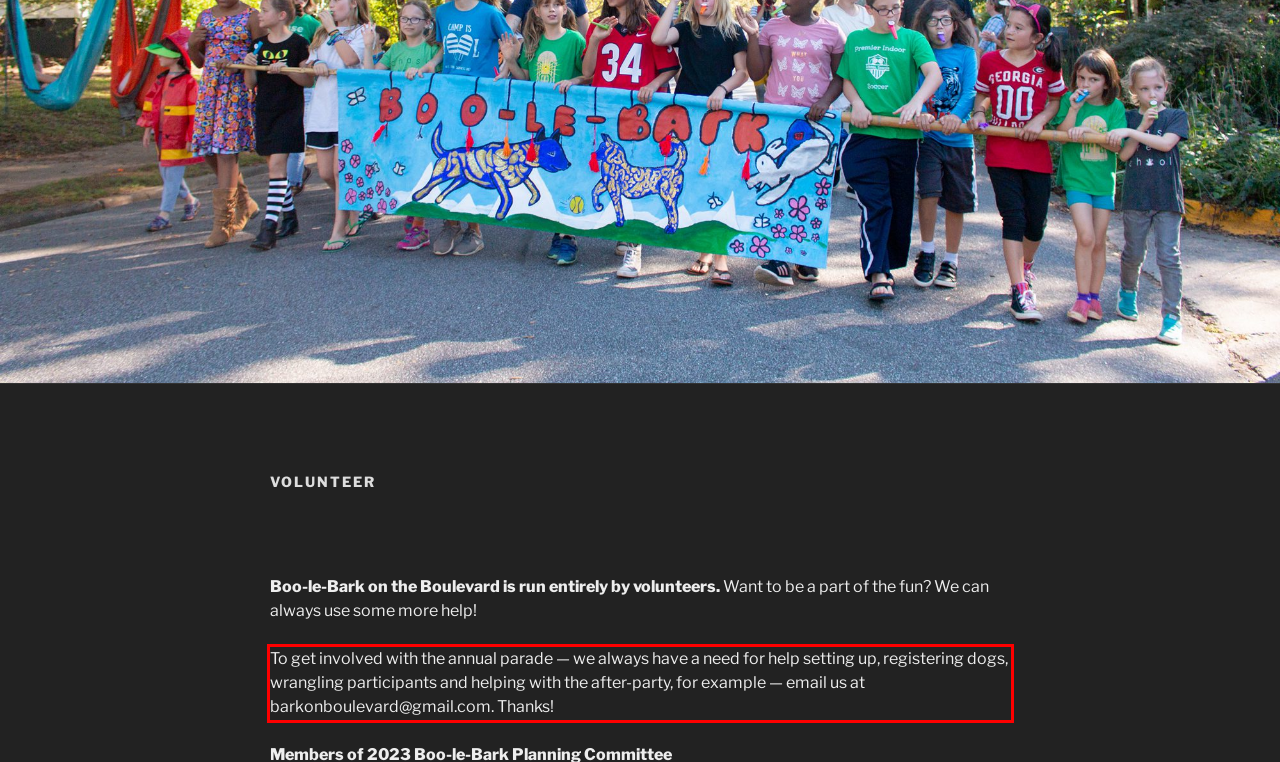You have a screenshot of a webpage with a red bounding box. Use OCR to generate the text contained within this red rectangle.

To get involved with the annual parade — we always have a need for help setting up, registering dogs, wrangling participants and helping with the after-party, for example — email us at barkonboulevard@gmail.com. Thanks!